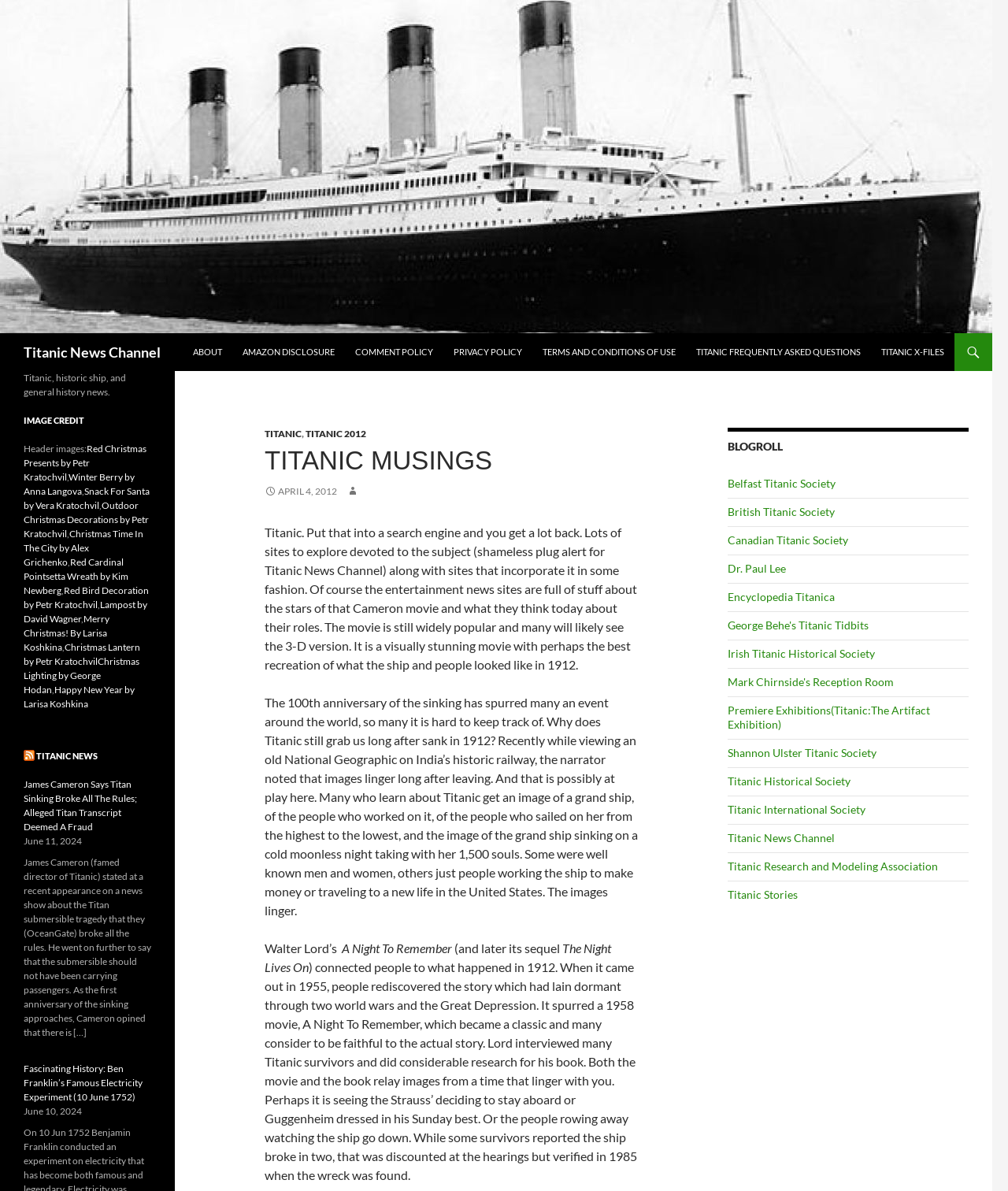Could you specify the bounding box coordinates for the clickable section to complete the following instruction: "Read the 'Titanic Musings' article"?

[0.262, 0.375, 0.633, 0.399]